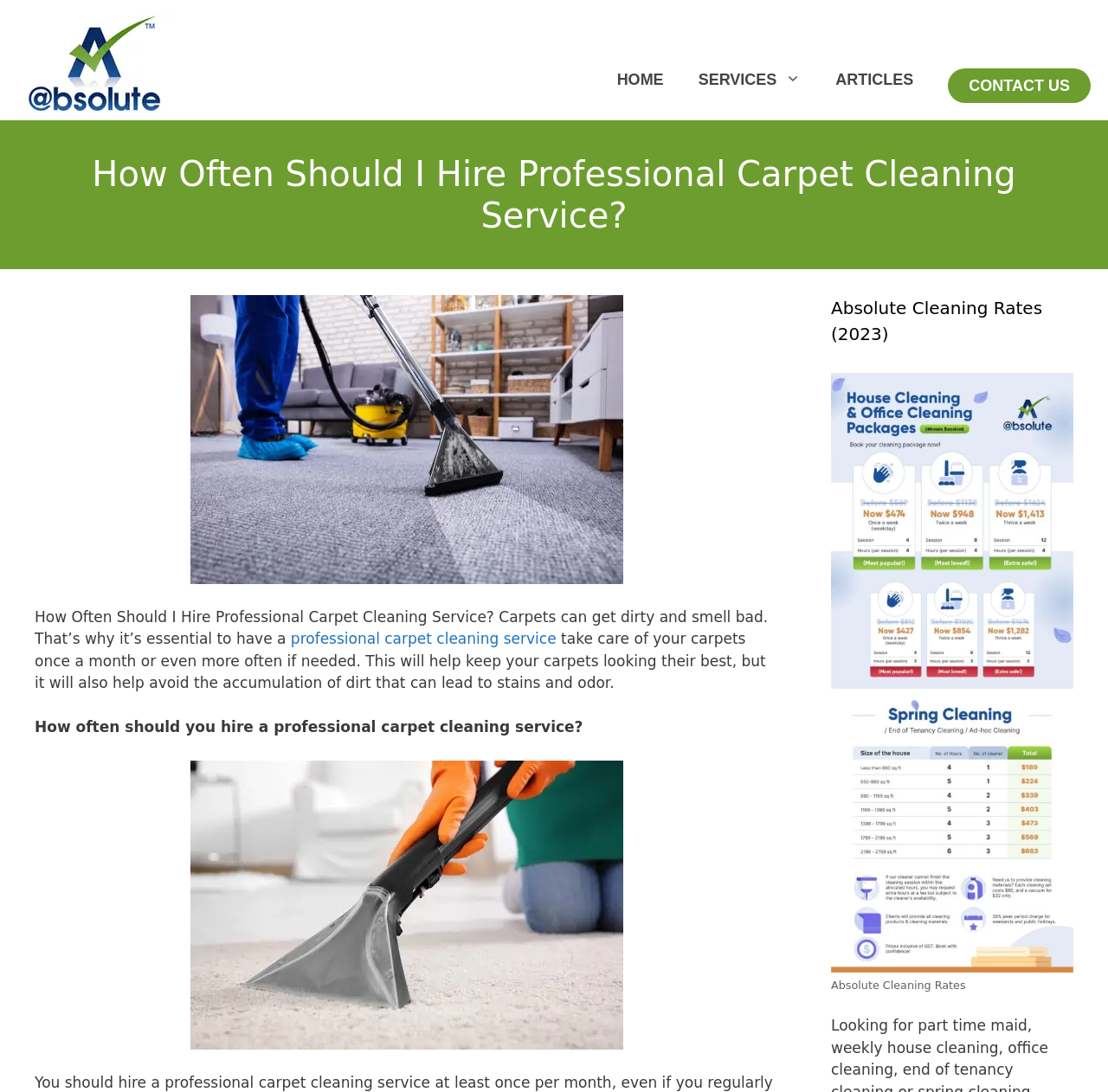Extract the text of the main heading from the webpage.

How Often Should I Hire Professional Carpet Cleaning Service?